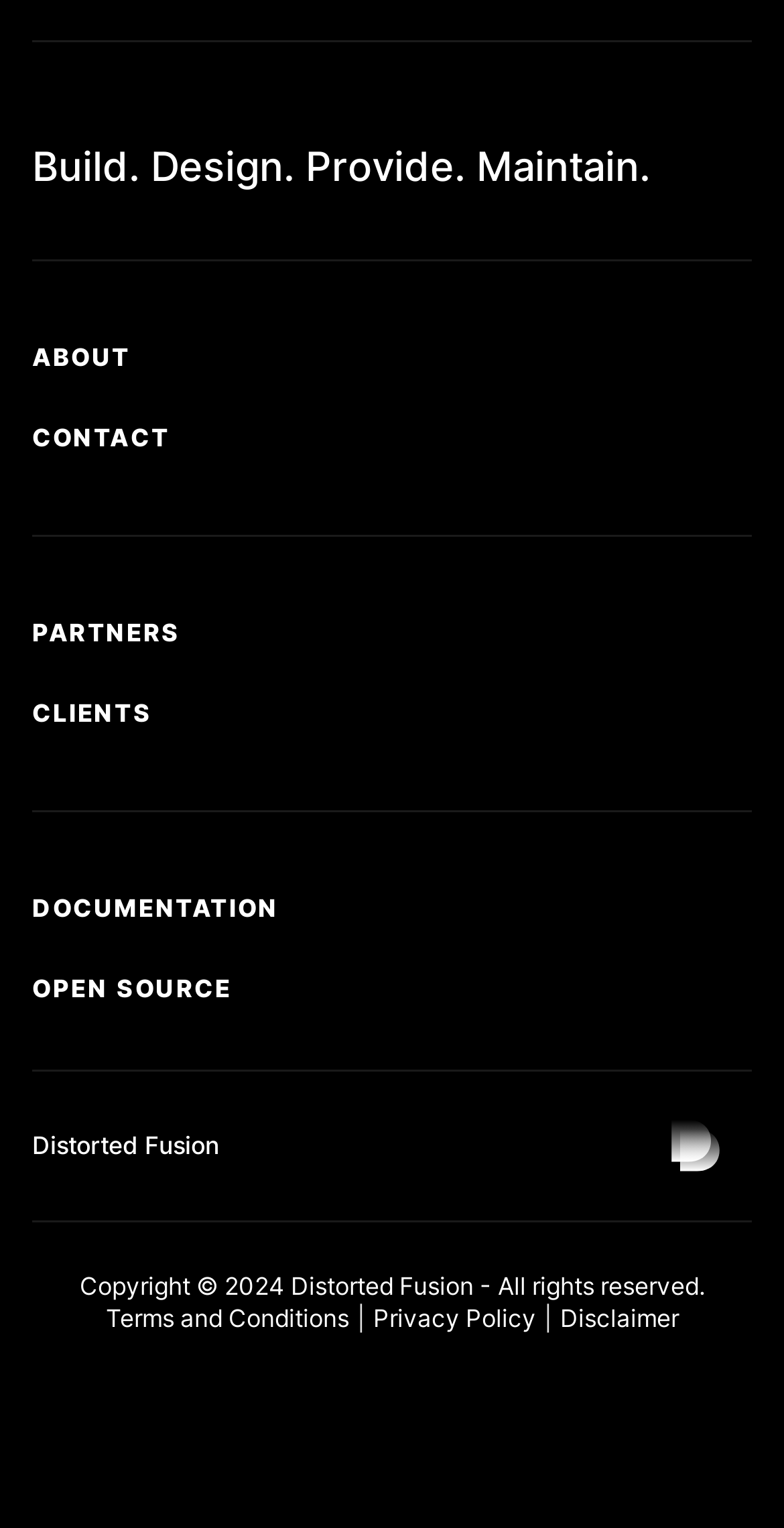Answer with a single word or phrase: 
What is the copyright year?

2024